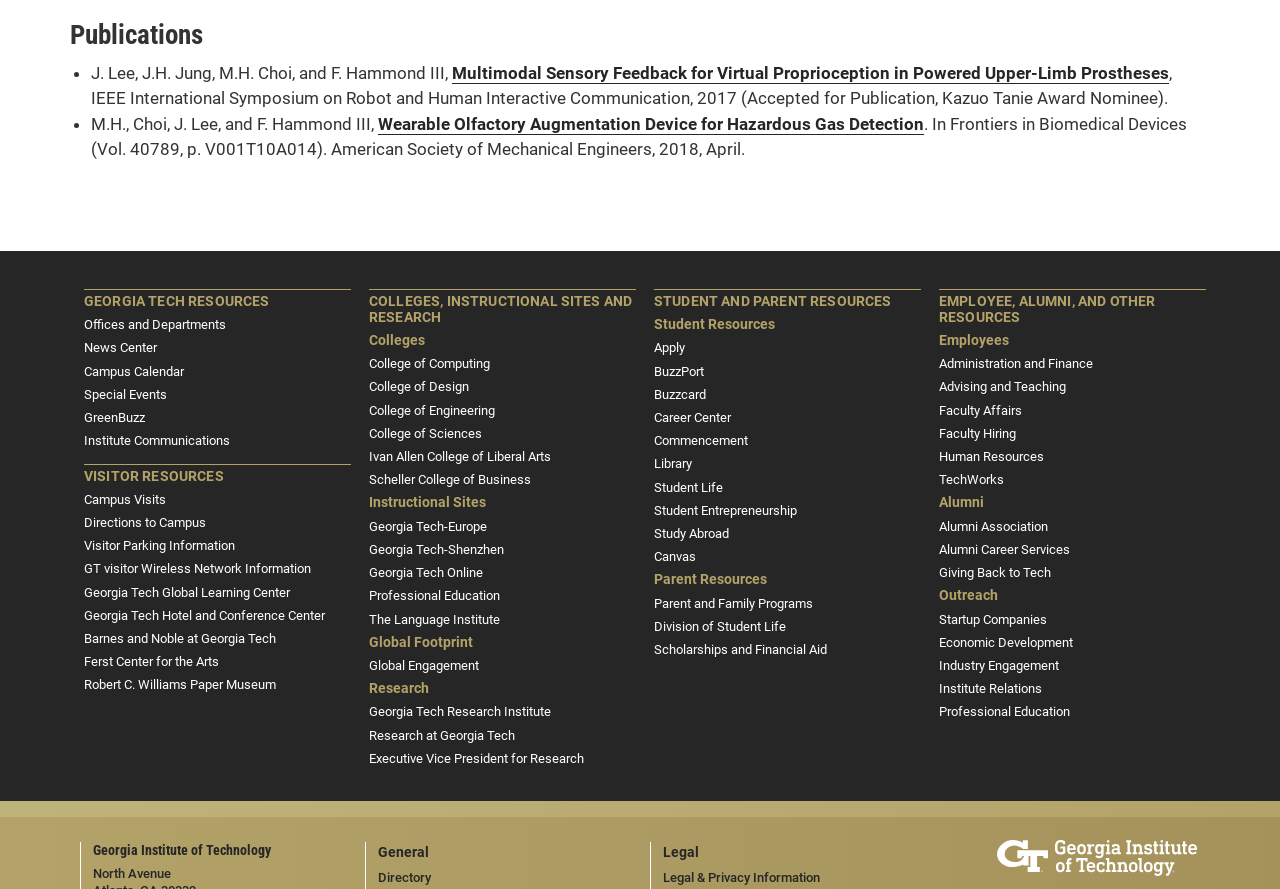Respond to the question with just a single word or phrase: 
How many publications are listed?

2